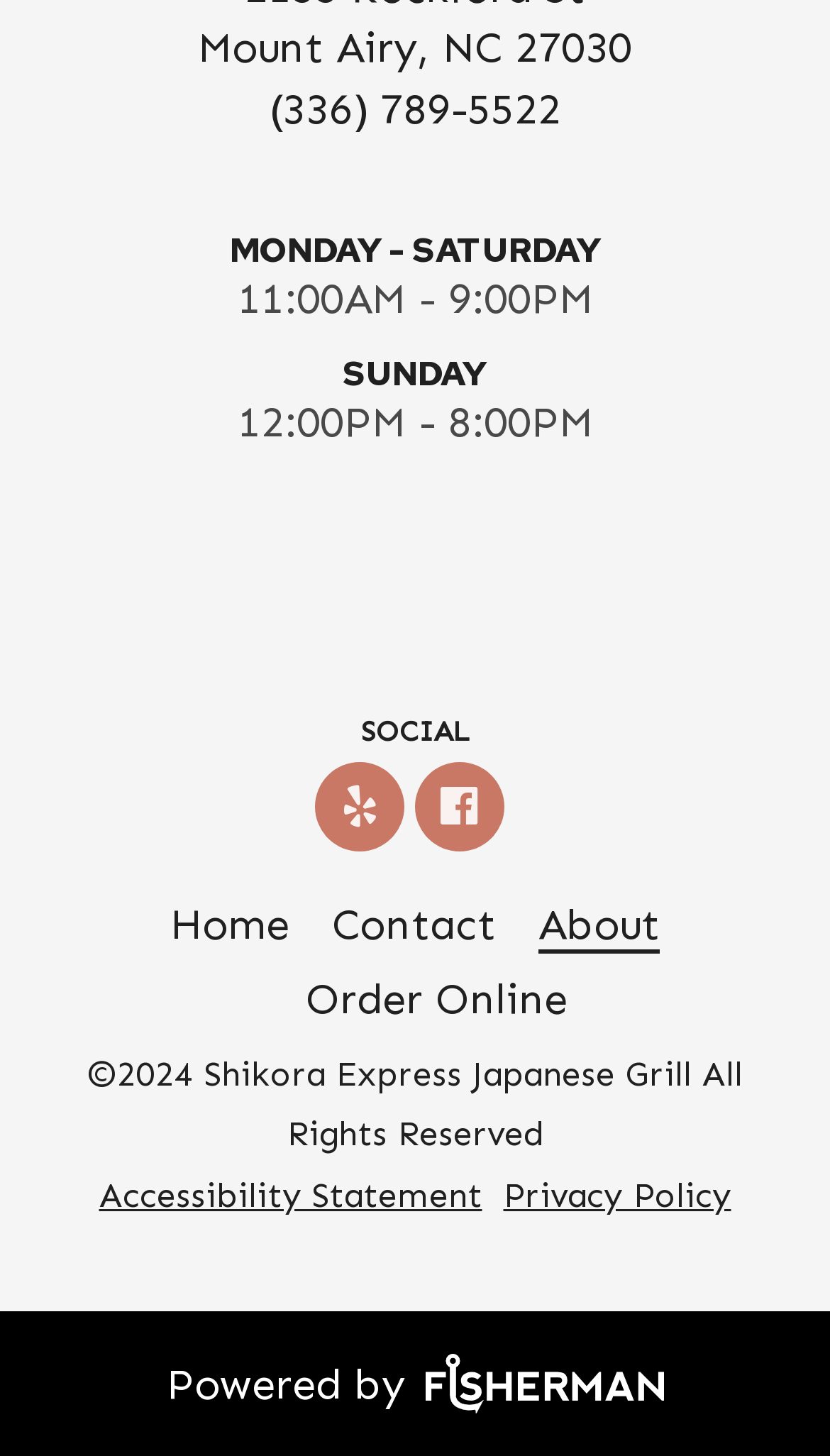Determine the bounding box coordinates of the area to click in order to meet this instruction: "Order food online".

[0.368, 0.668, 0.683, 0.703]